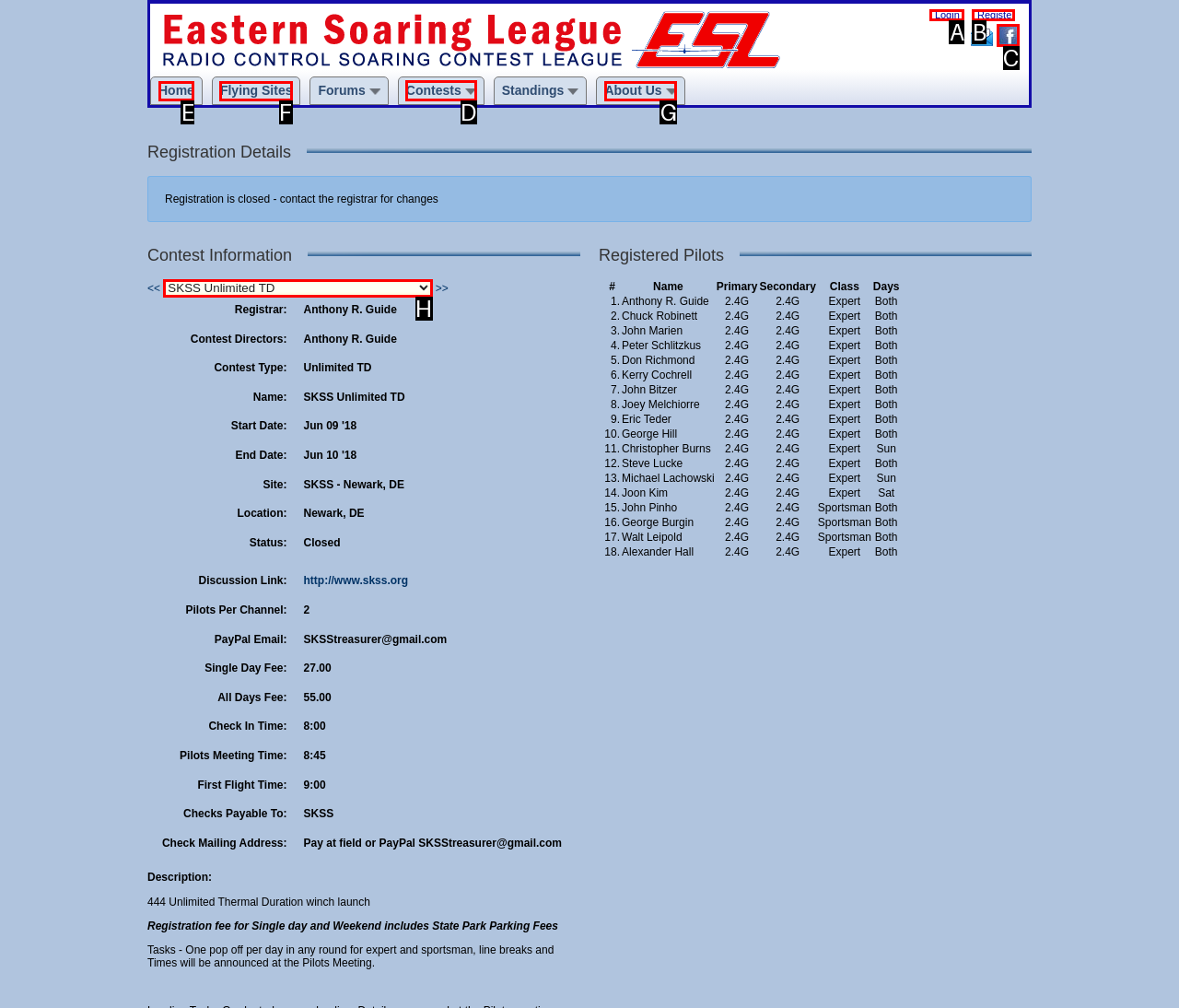Choose the HTML element you need to click to achieve the following task: Click on the 'Contests' link
Respond with the letter of the selected option from the given choices directly.

D